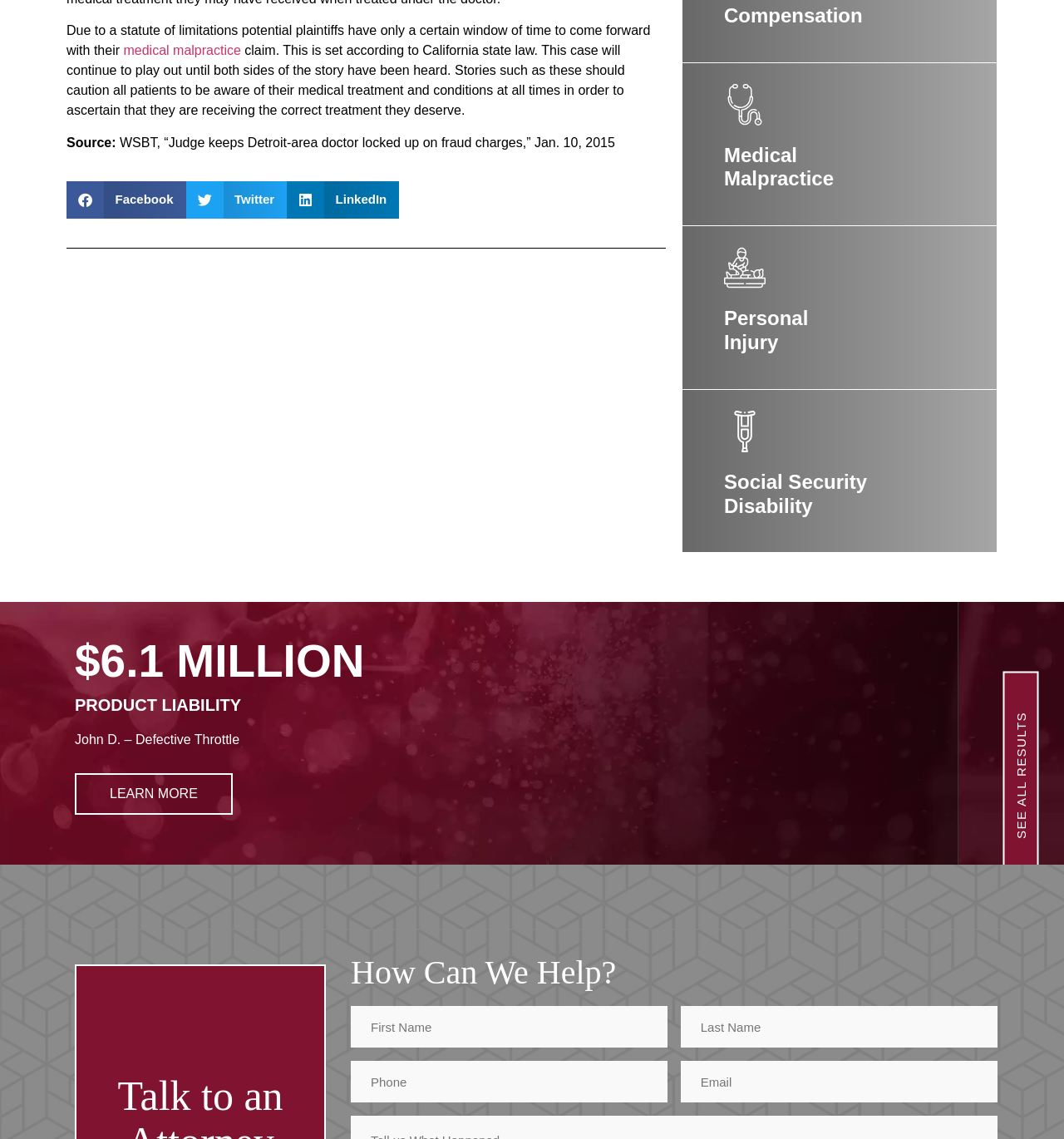Please find the bounding box coordinates of the section that needs to be clicked to achieve this instruction: "Show comment option menu".

None